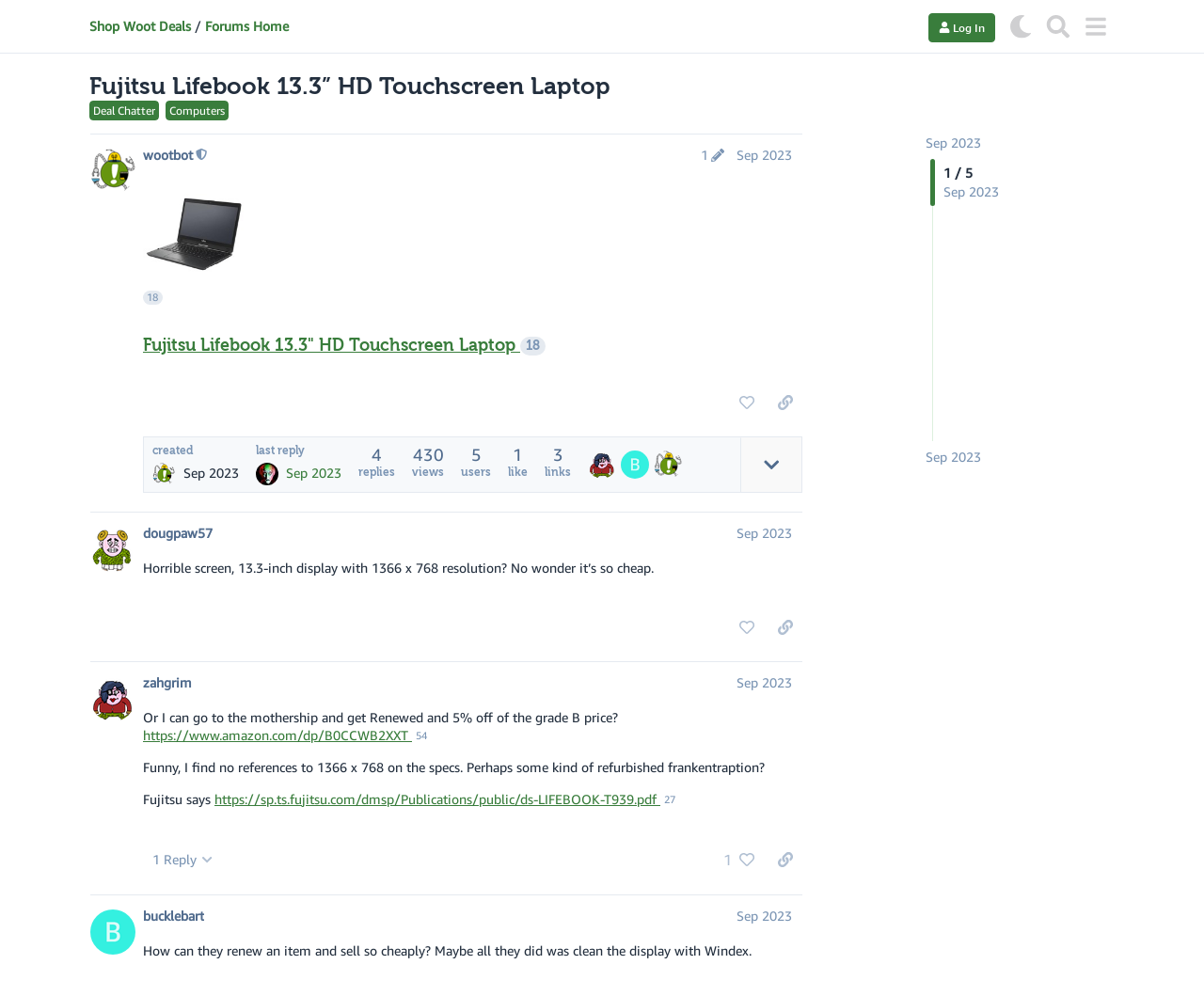Give a concise answer using one word or a phrase to the following question:
What is the resolution of the laptop's display?

1366 x 768